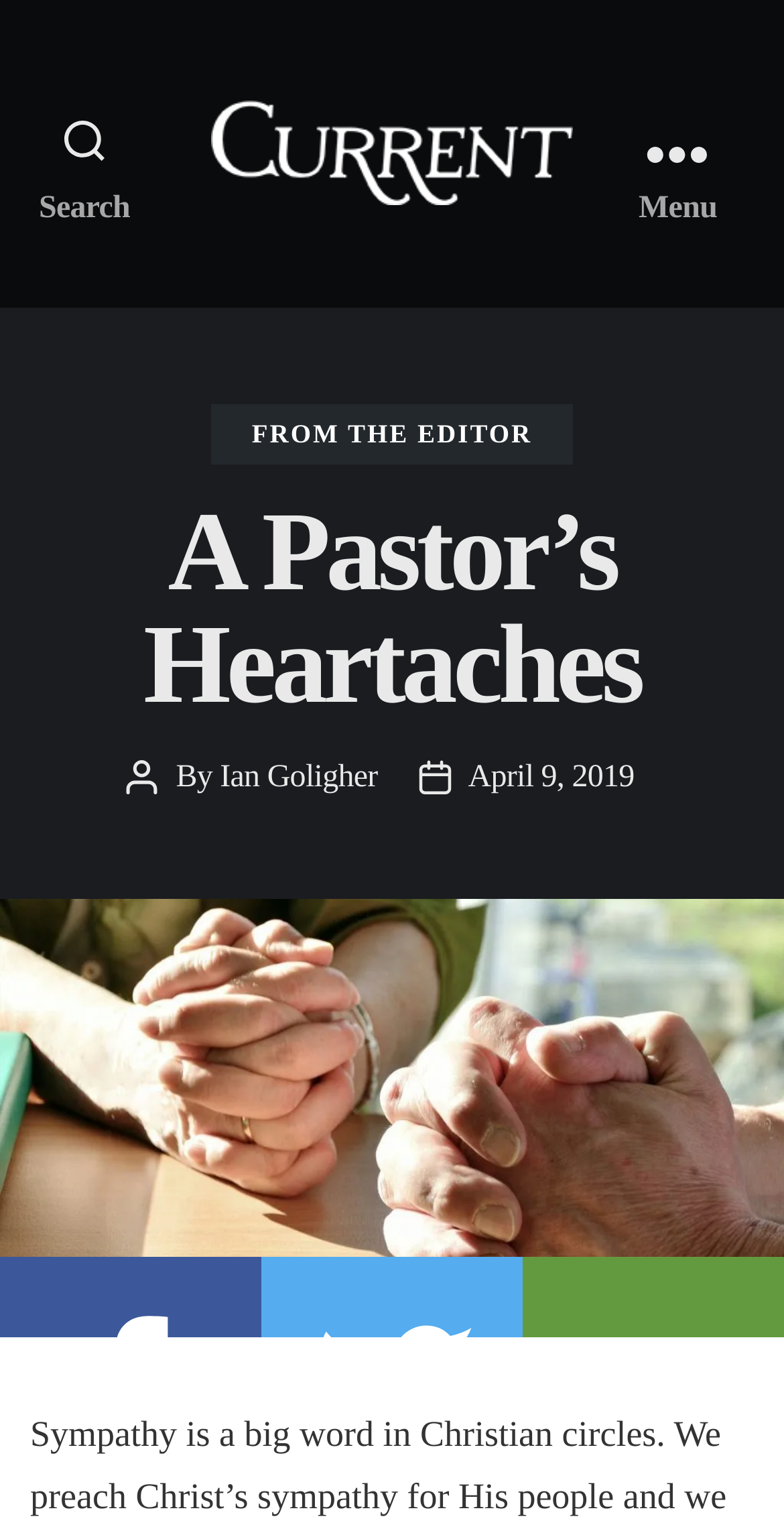Find the bounding box coordinates for the element described here: "Search".

[0.0, 0.0, 0.215, 0.201]